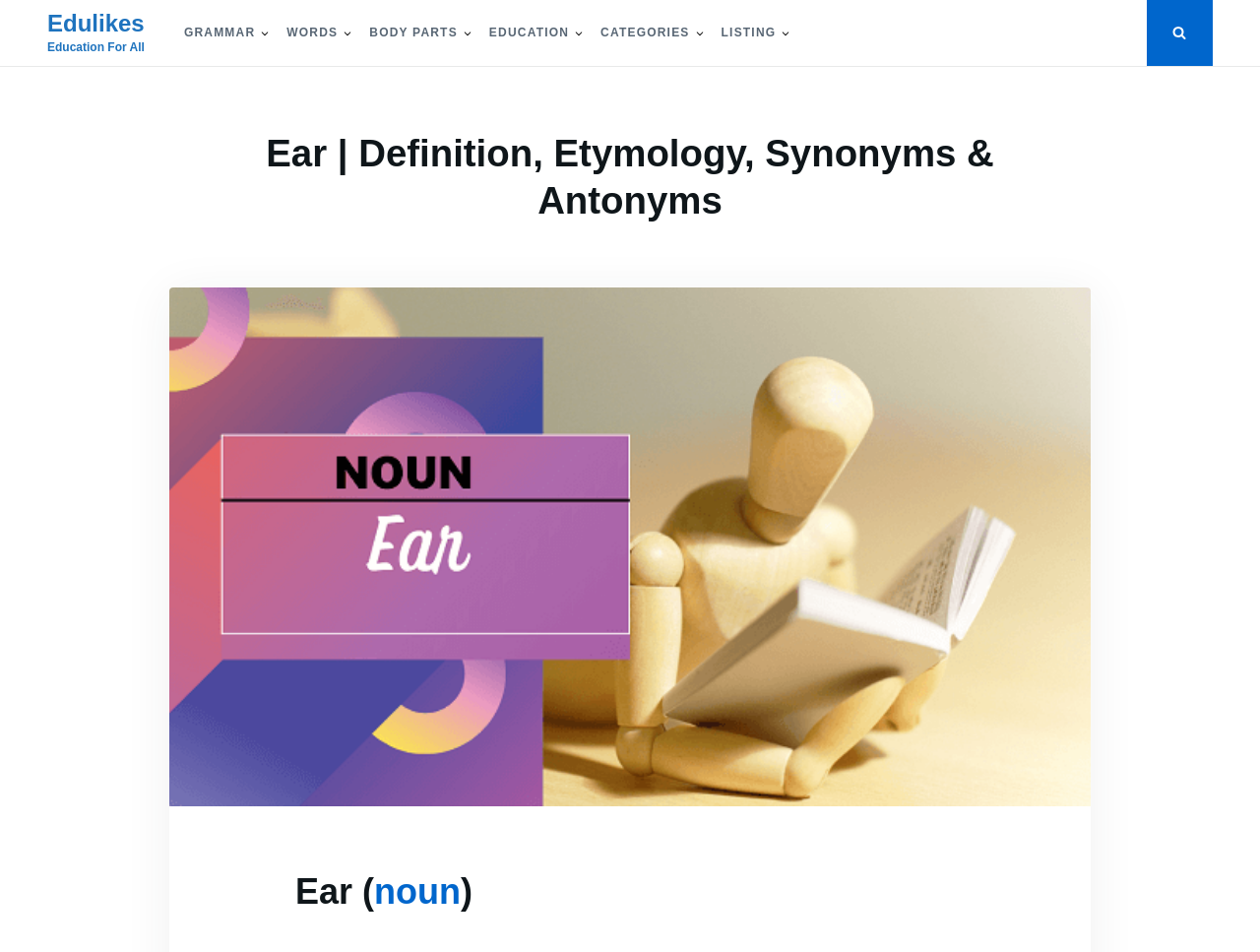Locate the bounding box coordinates of the element's region that should be clicked to carry out the following instruction: "click on MUHAMMAD ALI link". The coordinates need to be four float numbers between 0 and 1, i.e., [left, top, right, bottom].

[0.5, 0.266, 0.564, 0.3]